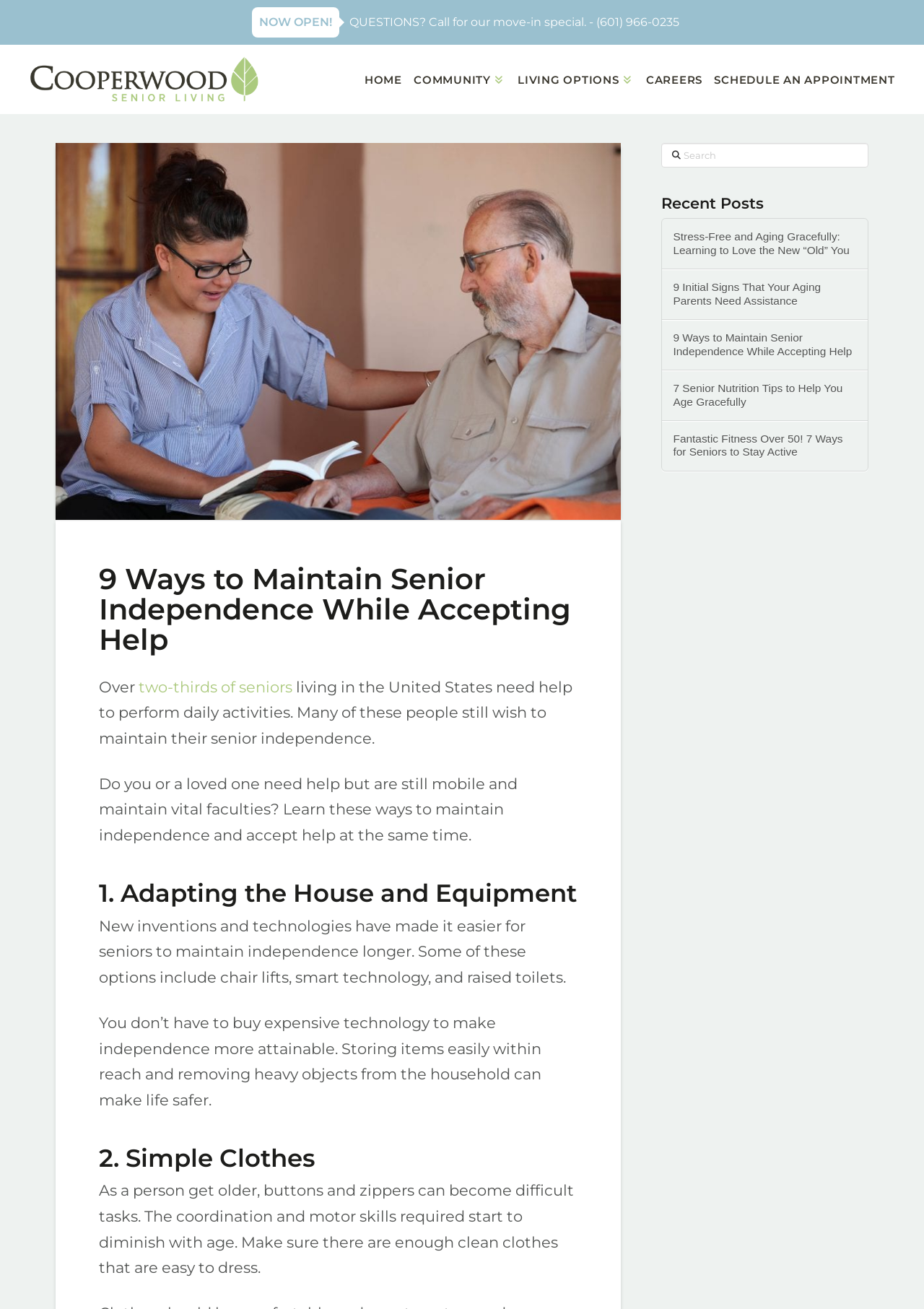Produce a meticulous description of the webpage.

The webpage is about maintaining senior independence while accepting help, with a focus on Cooperwood Senior Living. At the top, there is a logo of Cooperwood Senior Living, accompanied by a navigation menu with links to "HOME", "COMMUNITY", "LIVING OPTIONS", "CAREERS", and "SCHEDULE AN APPOINTMENT". 

Below the navigation menu, there is a heading that reads "9 Ways to Maintain Senior Independence While Accepting Help", followed by a brief introduction that states over two-thirds of seniors in the United States need help with daily activities, but still wish to maintain their independence. 

The main content of the webpage is divided into sections, each with a heading and a brief description. The first section is about adapting the house and equipment to make independence more attainable, with suggestions such as using chair lifts, smart technology, and raised toilets. The second section is about wearing simple clothes that are easy to dress, as buttons and zippers can become difficult tasks for seniors.

On the right side of the webpage, there is a search bar and a section titled "Recent Posts", which lists several links to related articles, including "Stress-Free and Aging Gracefully: Learning to Love the New “Old” You", "9 Initial Signs That Your Aging Parents Need Assistance", and "7 Senior Nutrition Tips to Help You Age Gracefully". 

At the very top of the webpage, there is a heading that reads "NOW OPEN! QUESTIONS? Call for our move-in special. - (601) 966-0235", with a link to the phone number.